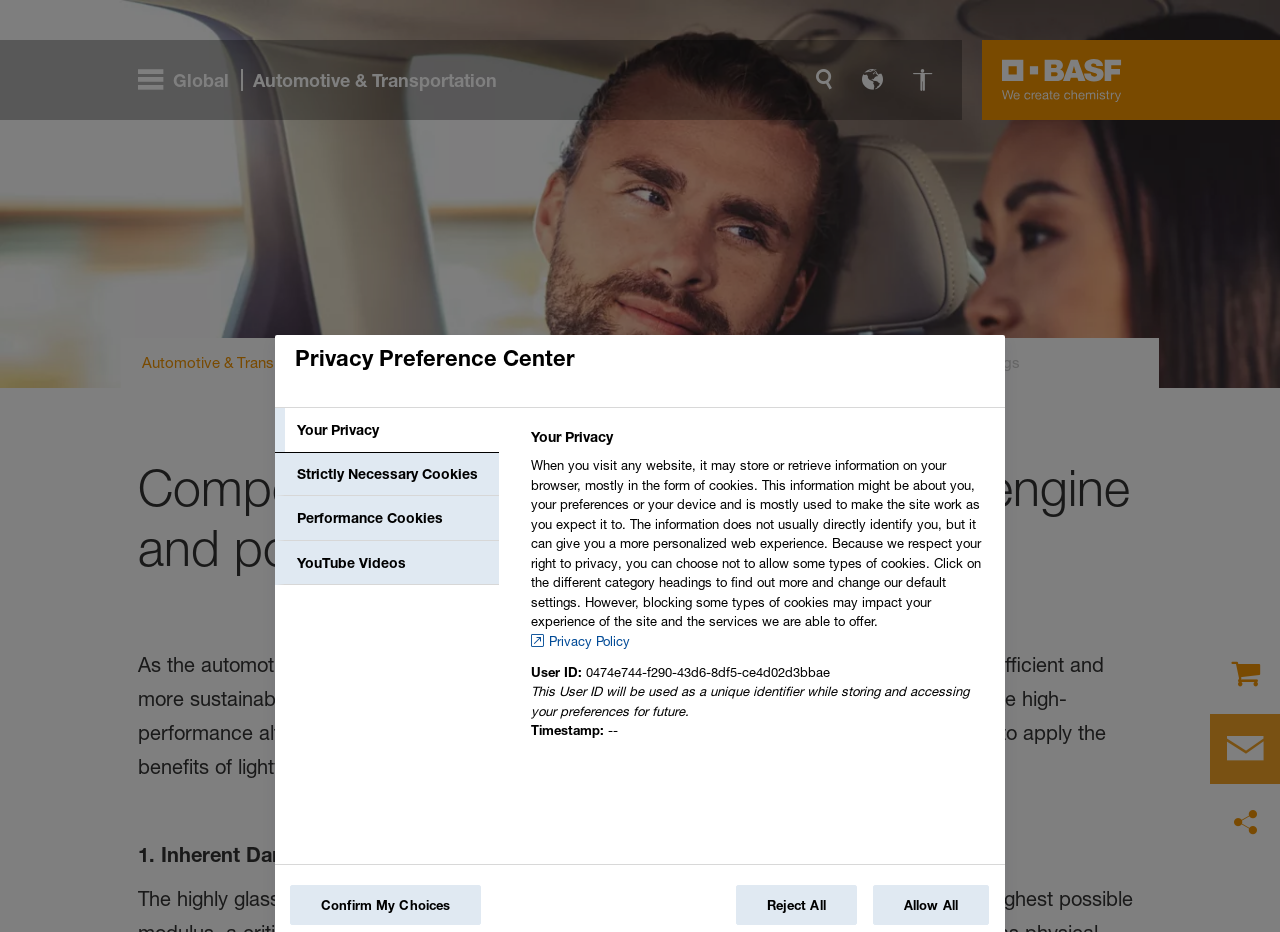Find the bounding box coordinates of the element's region that should be clicked in order to follow the given instruction: "Share on social media". The coordinates should consist of four float numbers between 0 and 1, i.e., [left, top, right, bottom].

[0.945, 0.845, 1.0, 0.921]